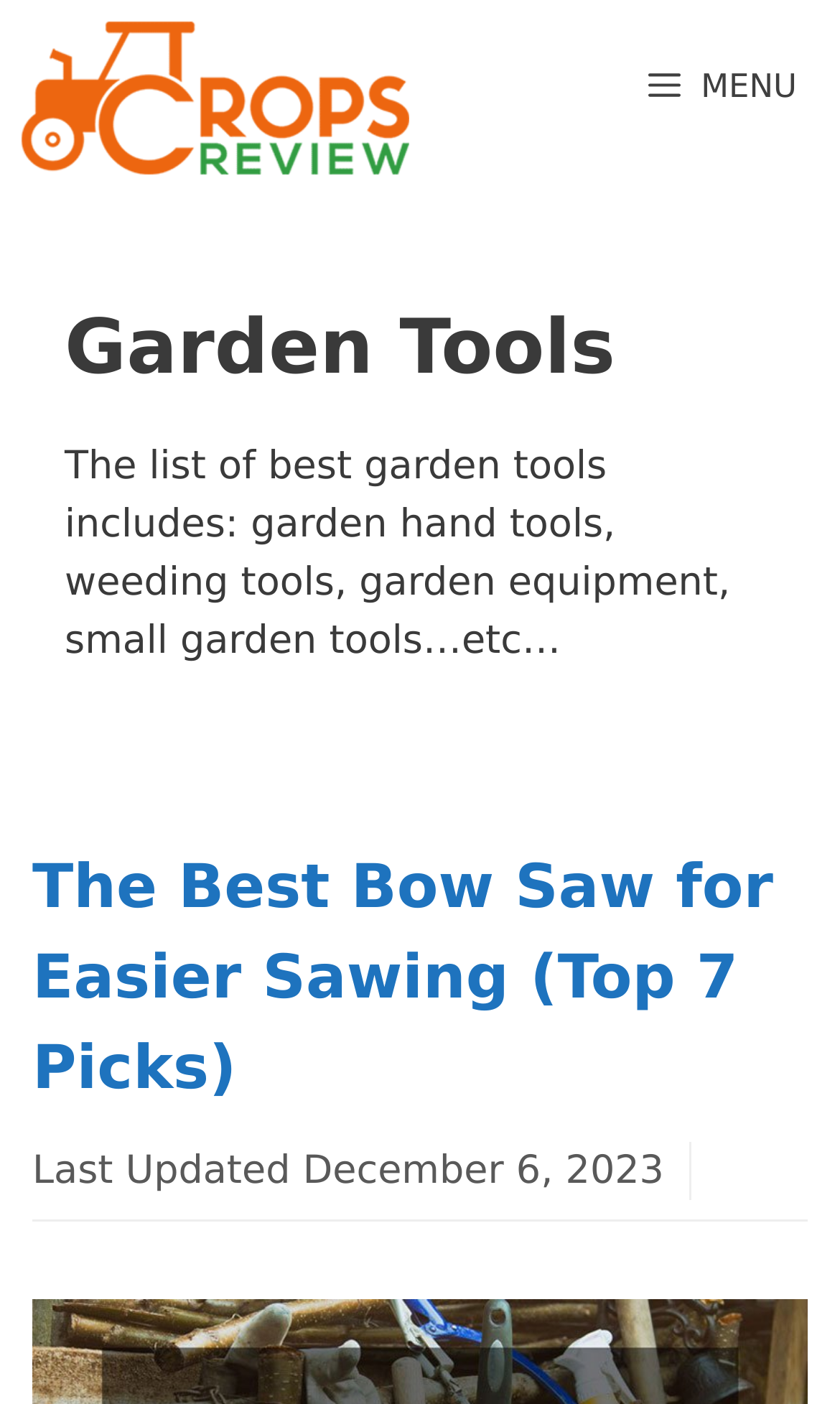Please provide a comprehensive answer to the question based on the screenshot: What is the category of the best bow saw?

From the webpage, we can see a heading 'The Best Bow Saw for Easier Sawing (Top 7 Picks)' which is a subcategory of 'Garden Tools'.